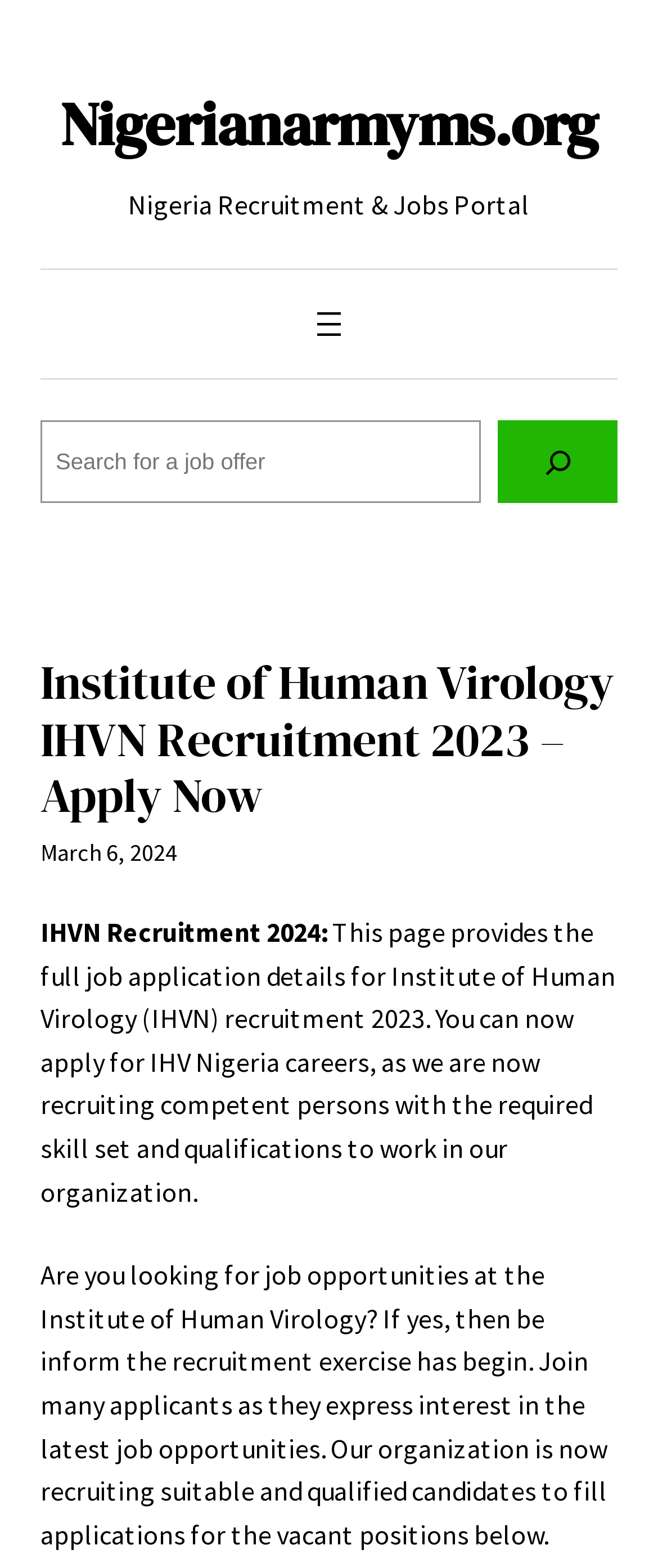Can you give a comprehensive explanation to the question given the content of the image?
What is the name of the organization recruiting?

The webpage provides information about the recruitment process of the Institute of Human Virology, and the heading 'Institute of Human Virology IHVN Recruitment 2023 – Apply Now' suggests that the organization is recruiting.